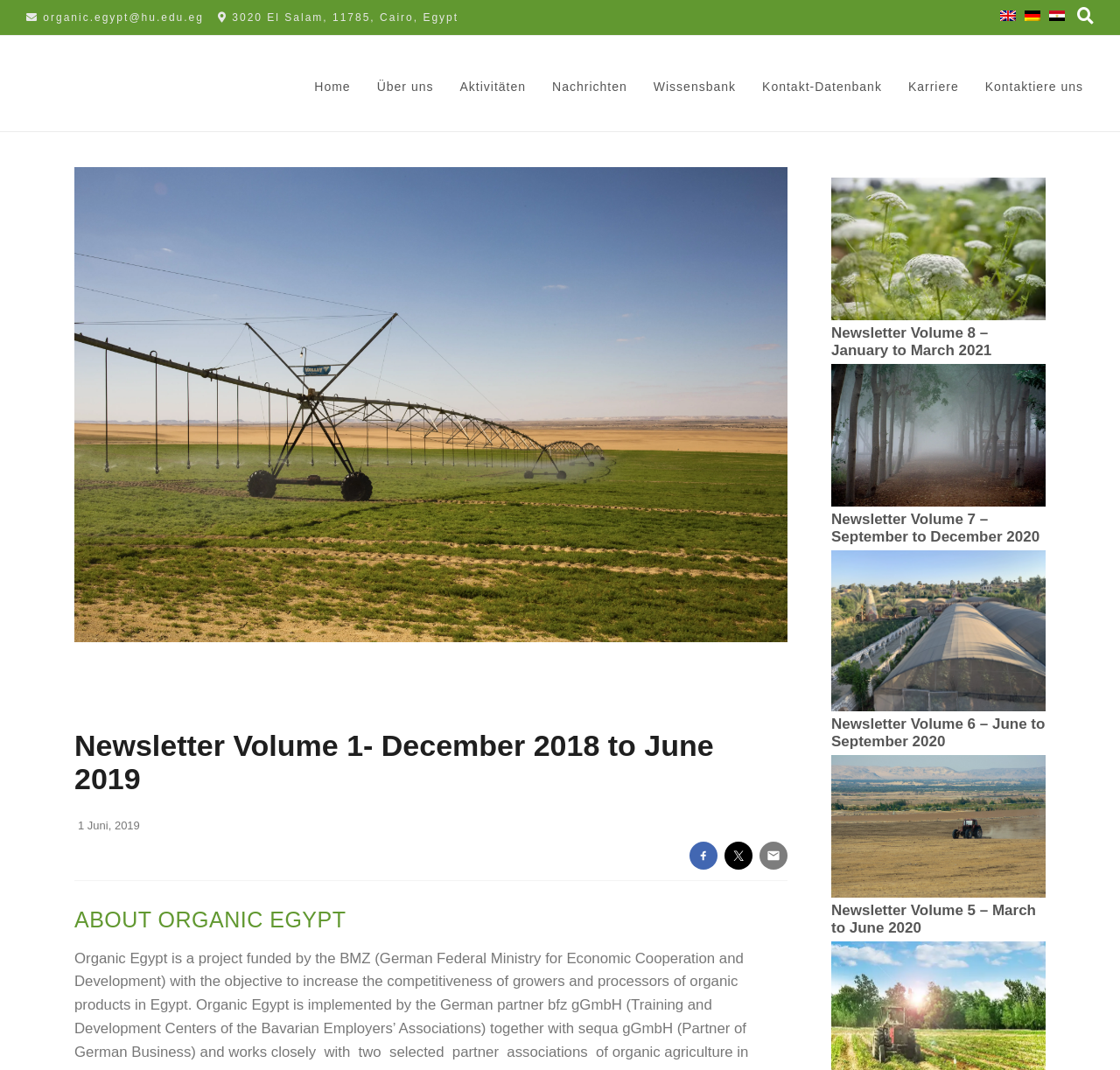Look at the image and write a detailed answer to the question: 
What is the topic of the section below the newsletter title?

I looked at the section below the newsletter title and found a heading 'ABOUT ORGANIC EGYPT'. This suggests that the topic of this section is about Organic Egypt, which is likely an introduction or overview of the organization.